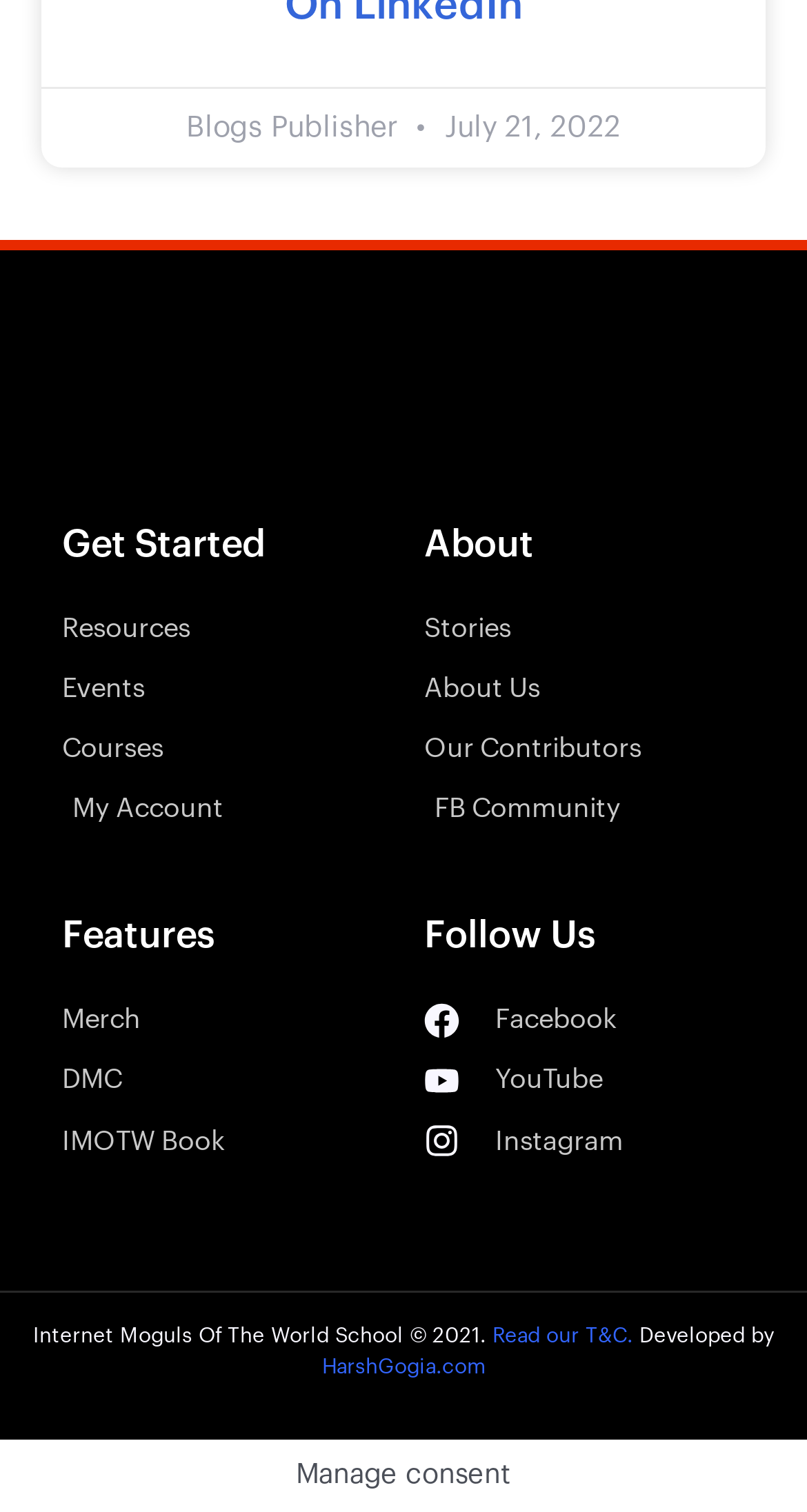Determine the bounding box coordinates for the area that should be clicked to carry out the following instruction: "Explore Merch".

[0.077, 0.658, 0.474, 0.691]